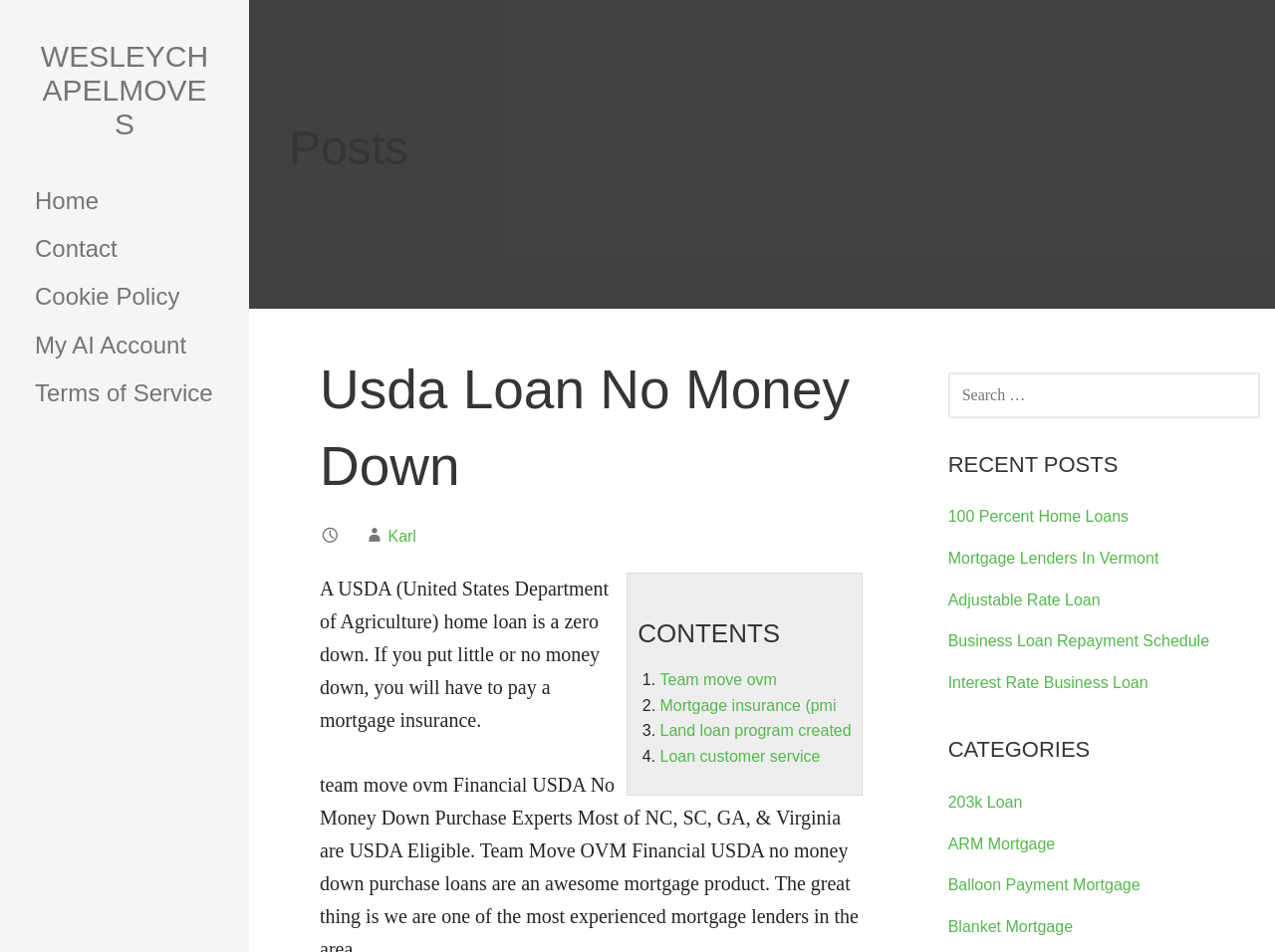Please mark the clickable region by giving the bounding box coordinates needed to complete this instruction: "Read the 'CONTENTS' section".

[0.5, 0.646, 0.668, 0.684]